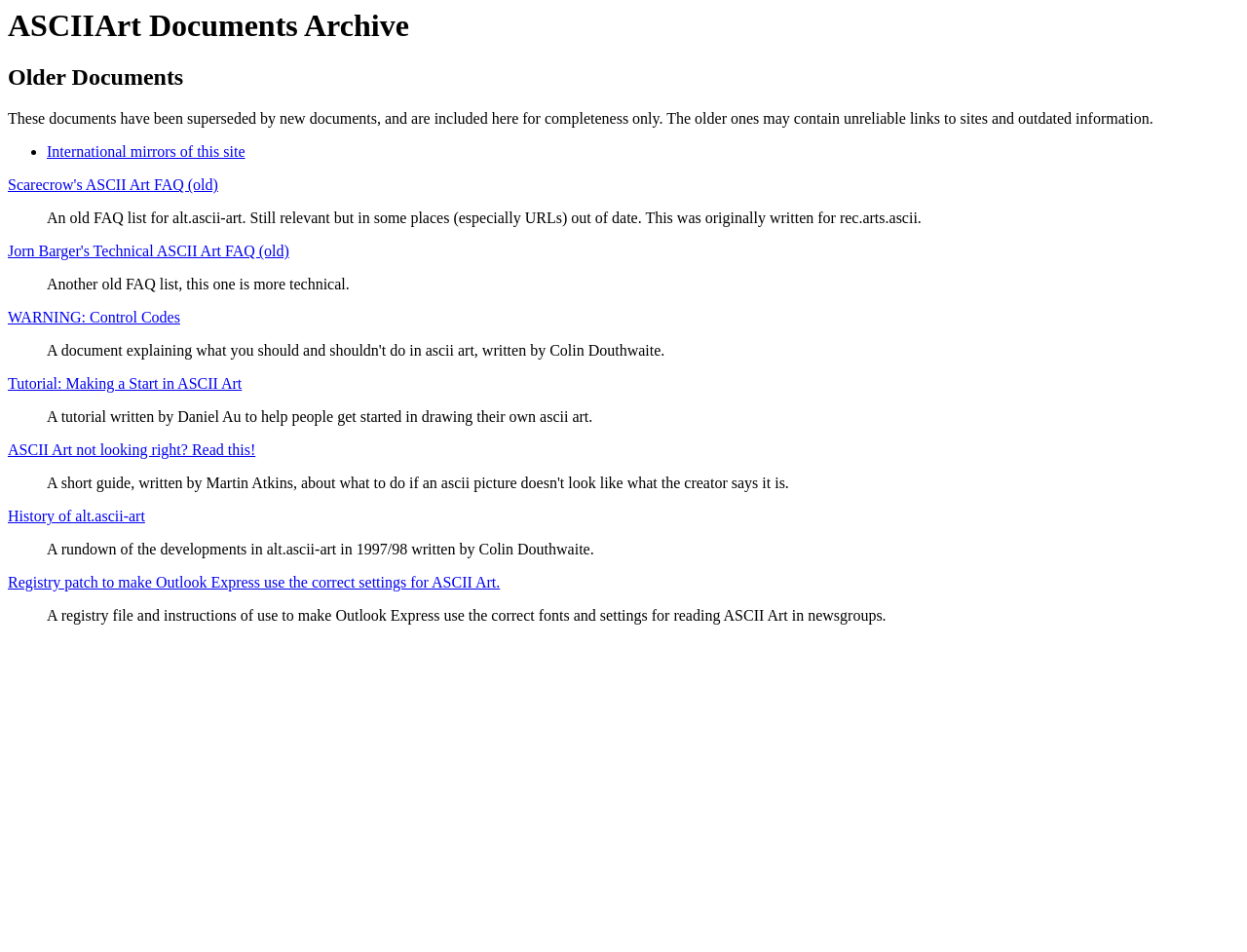Find the bounding box coordinates of the clickable element required to execute the following instruction: "Read Tutorial: Making a Start in ASCII Art". Provide the coordinates as four float numbers between 0 and 1, i.e., [left, top, right, bottom].

[0.006, 0.394, 0.194, 0.412]